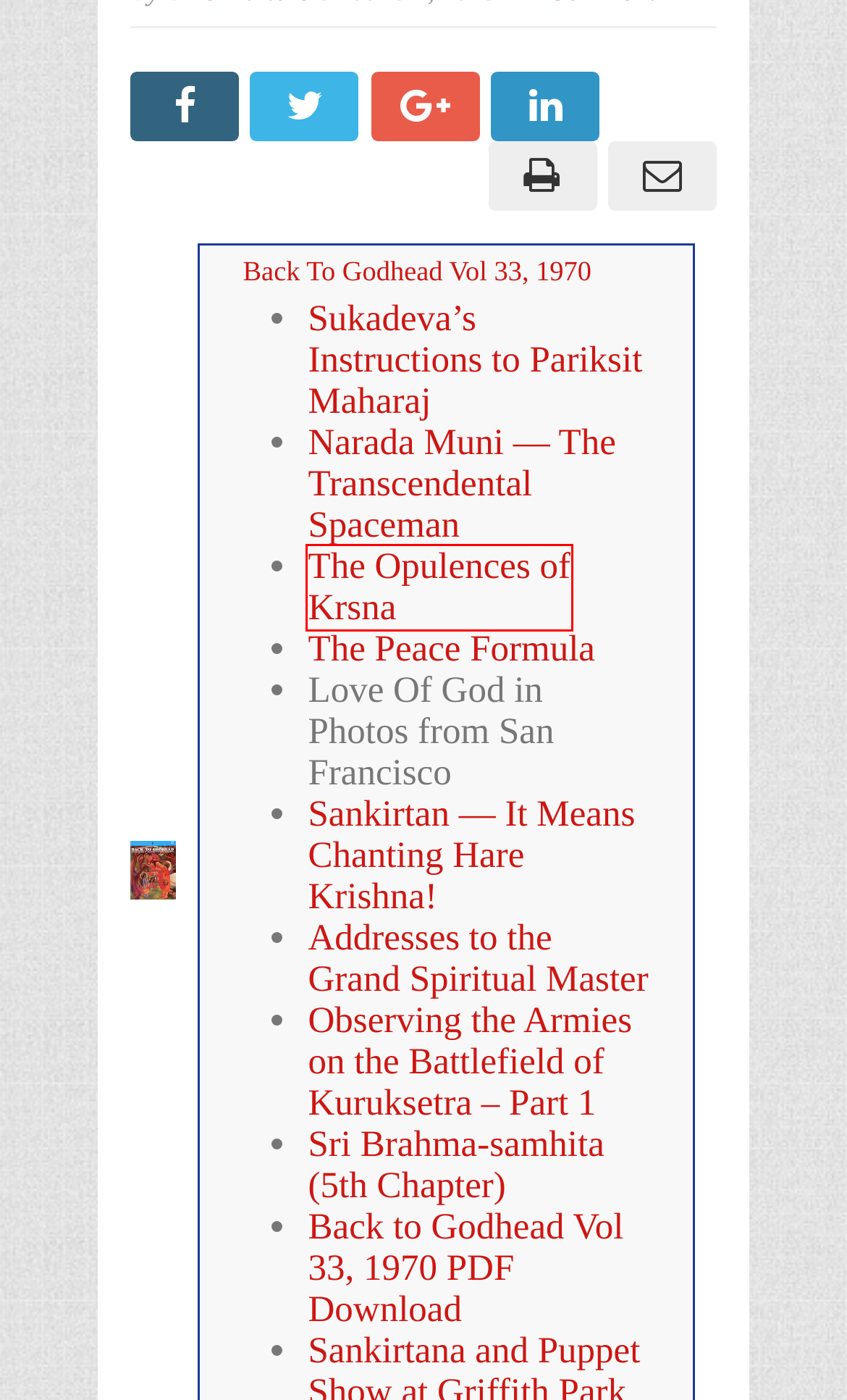You are provided with a screenshot of a webpage where a red rectangle bounding box surrounds an element. Choose the description that best matches the new webpage after clicking the element in the red bounding box. Here are the choices:
A. Back to Godhead Vol 33, 1970 PDF Download – Back to Godhead
B. Sankirtan — It Means Chanting Hare Krishna! – Back to Godhead
C. The Opulences of Krsna – Back to Godhead
D. Sukadeva’s Instructions to Pariksit Maharaj – Back to Godhead
E. Addresses to the Grand Spiritual Master – Back to Godhead
F. Back To Godhead Vol 33, 1970 – Back to Godhead
G. Observing the Armies on the Battlefield of Kuruksetra – Part 1 – Back to Godhead
H. Narada Muni — The Transcendental Spaceman – Back to Godhead

C